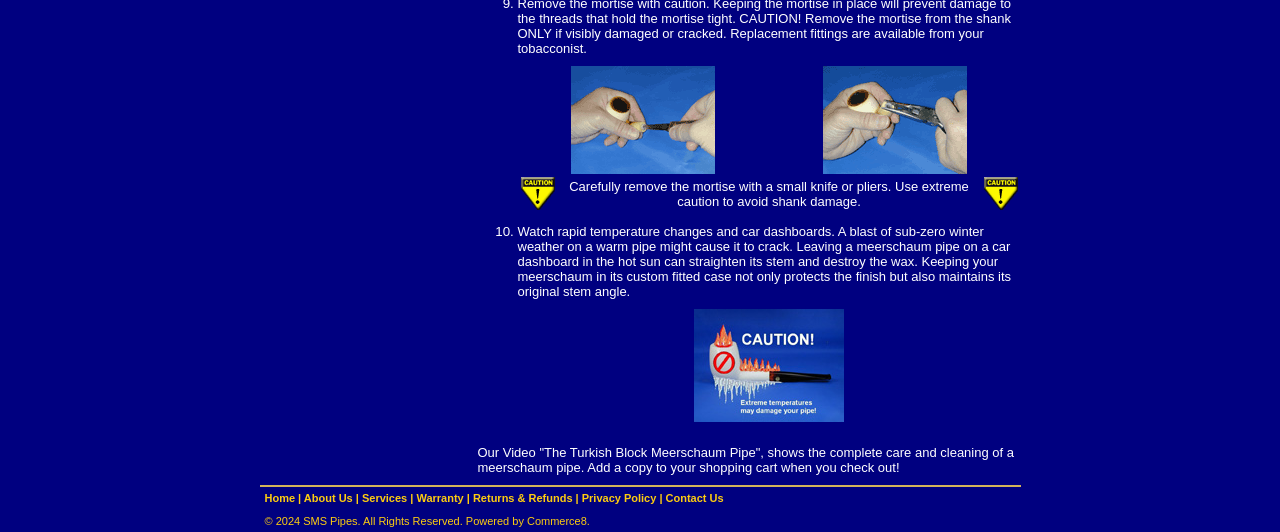Highlight the bounding box coordinates of the element you need to click to perform the following instruction: "Click the link to go to the Home page."

[0.207, 0.925, 0.231, 0.948]